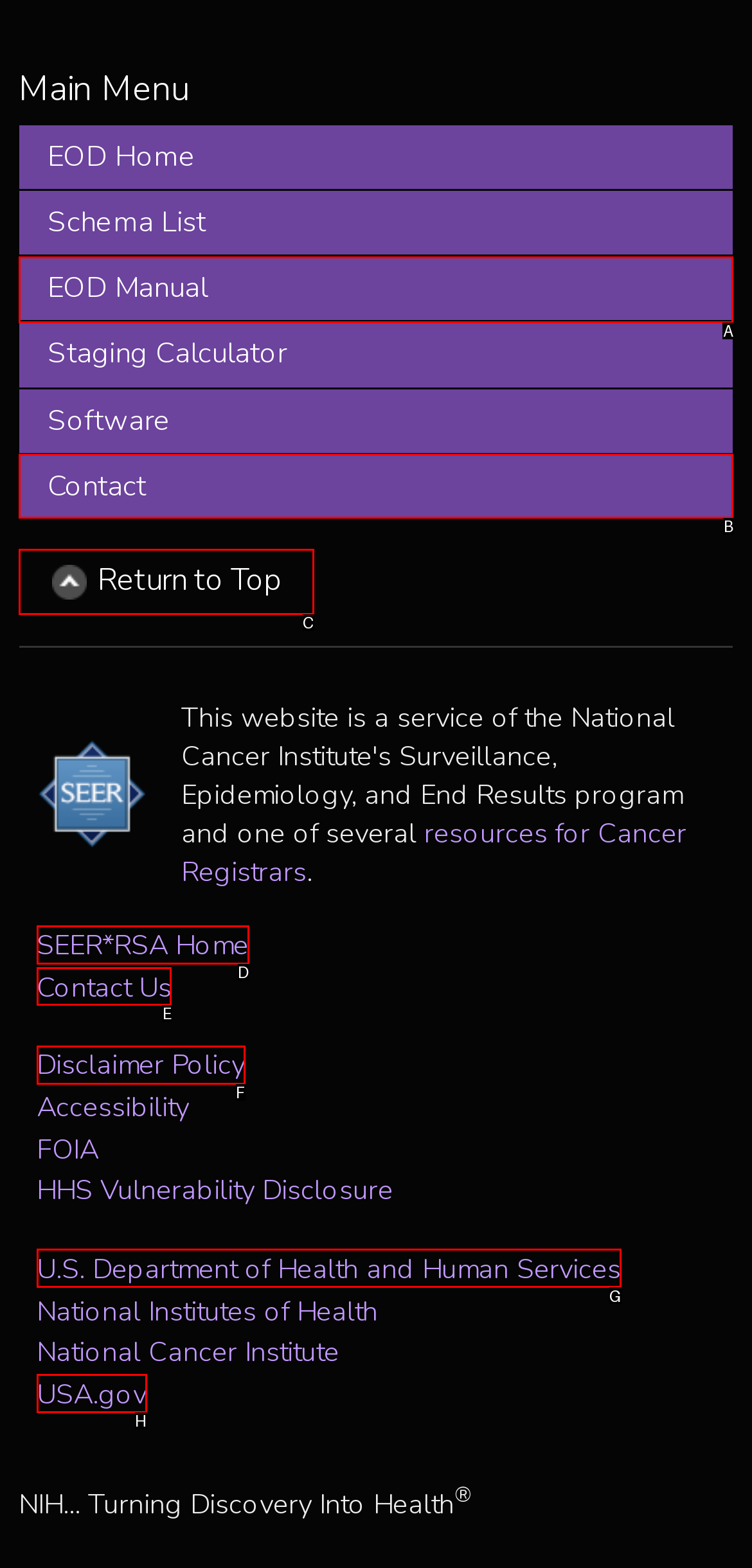For the task: contact us, specify the letter of the option that should be clicked. Answer with the letter only.

E